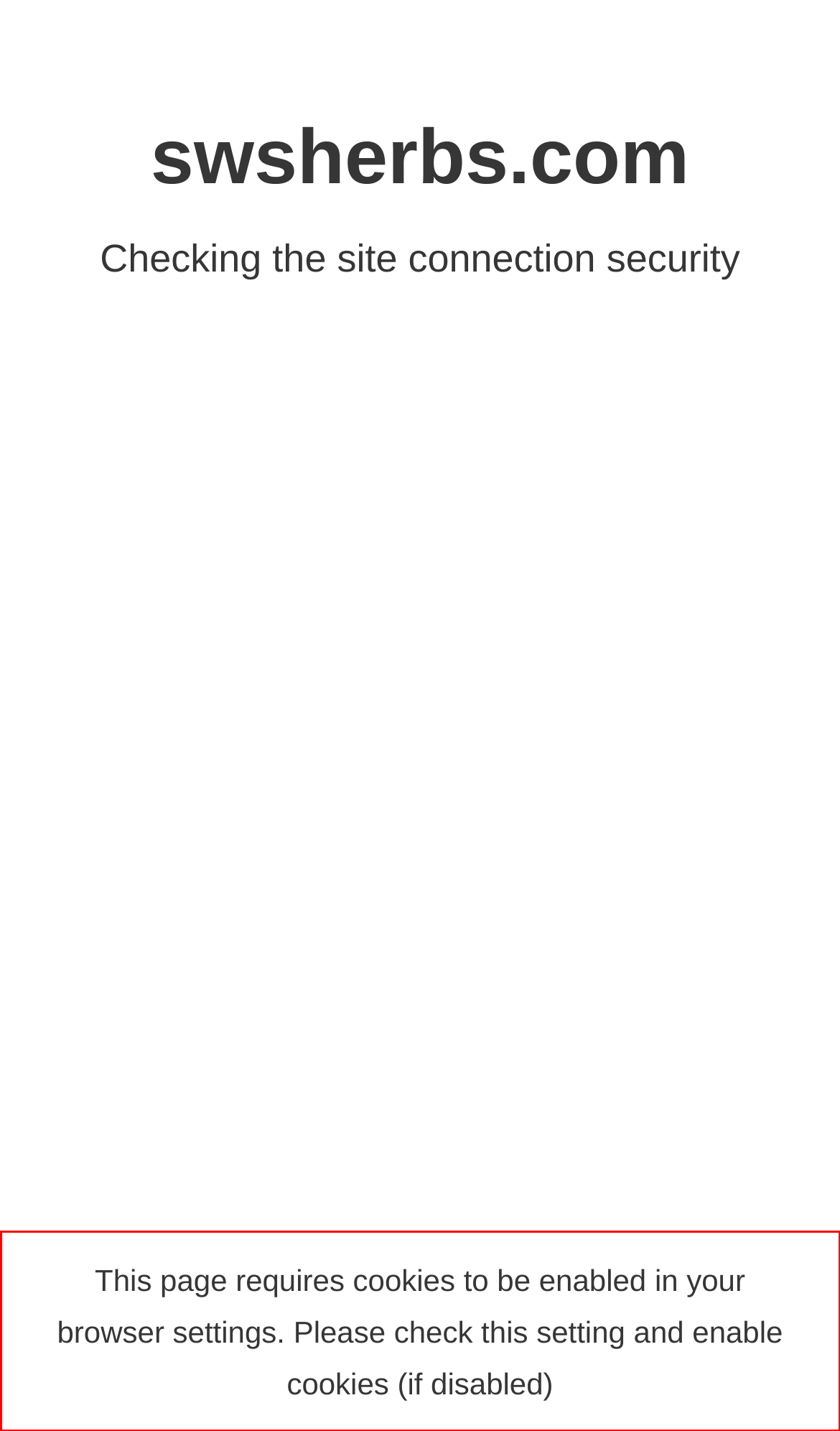Please analyze the provided webpage screenshot and perform OCR to extract the text content from the red rectangle bounding box.

This page requires cookies to be enabled in your browser settings. Please check this setting and enable cookies (if disabled)